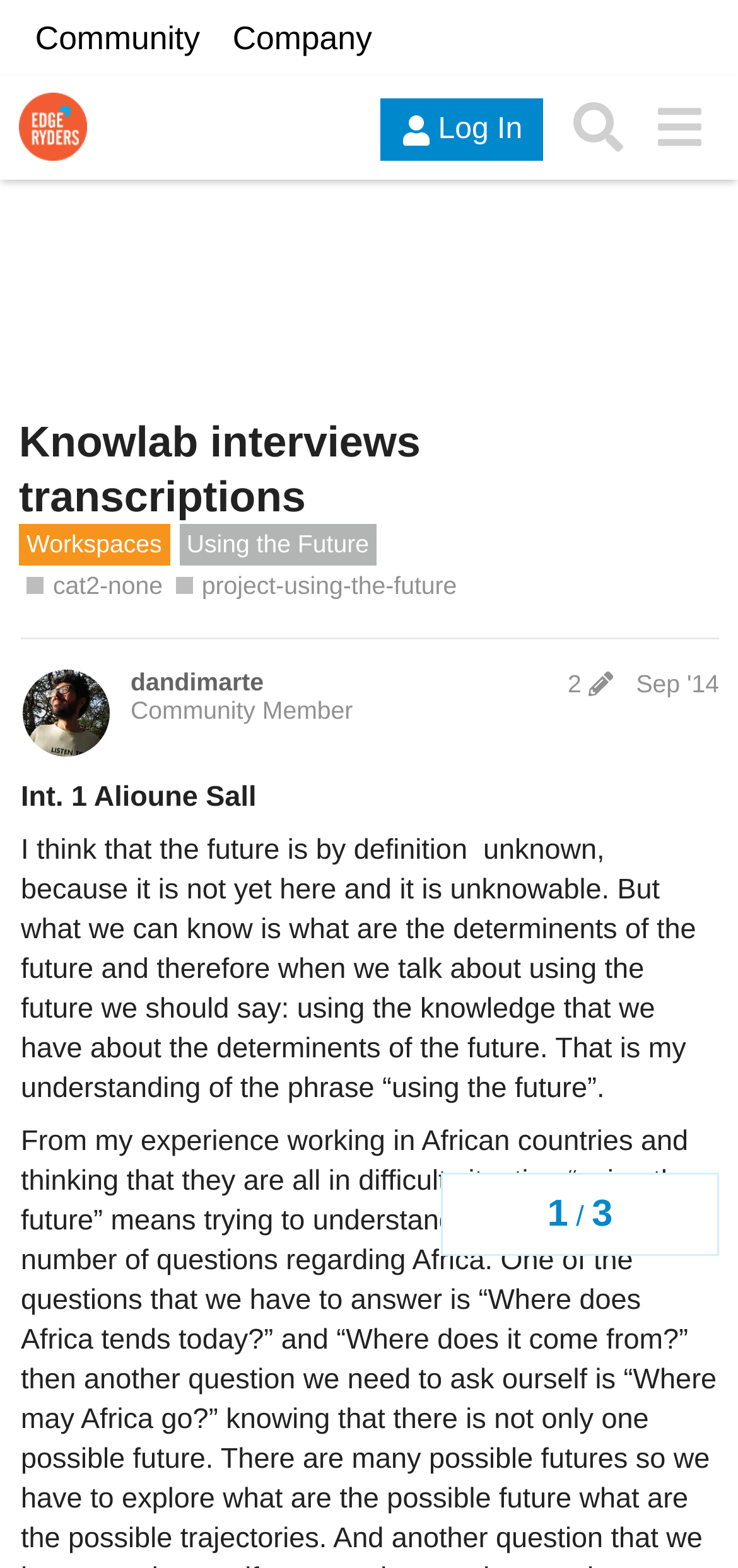Find the bounding box coordinates of the element to click in order to complete this instruction: "Browse Sneak Previews". The bounding box coordinates must be four float numbers between 0 and 1, denoted as [left, top, right, bottom].

None